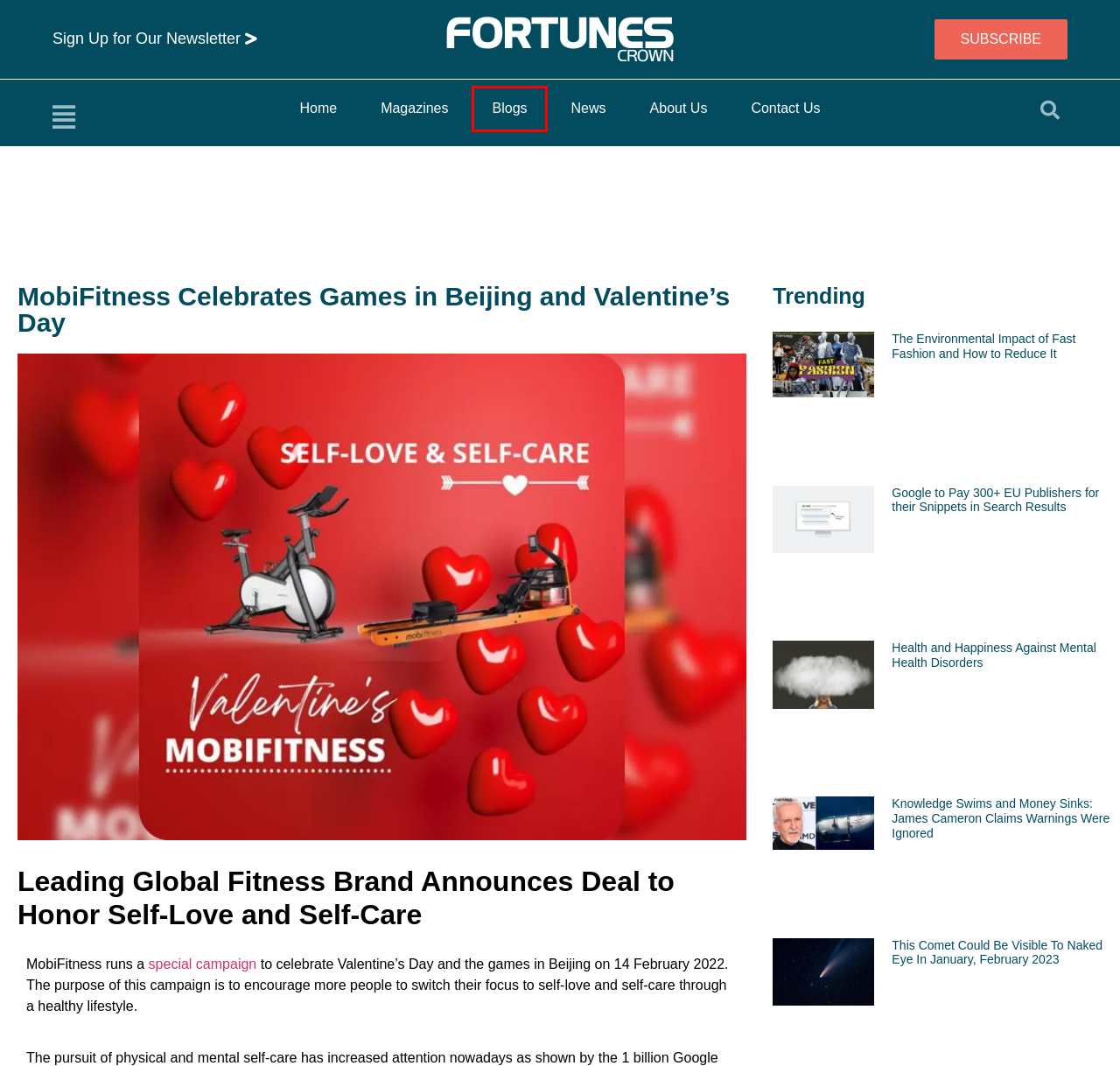Look at the screenshot of a webpage with a red bounding box and select the webpage description that best corresponds to the new page after clicking the element in the red box. Here are the options:
A. Health and Happiness Against Mental Health Disorders
B. Knowledge Swims and Money Sinks: James Cameron Claims Warnings Were Ignored
C. Best Business Magazine | Entrepreneur Magazine India
D. Business Blogs | Industry Blogs | Entrepreneur Blogs - Fortunes Crown
E. The Environmental Impact of Fast Fashion and How to Reduce It - Fortunes Crown
F. Explore About Fortunes Crown- Best Online Business Magazine
G. This Comet Could Be Visible To Naked Eye In January, February 23
H. Google to Pay 300+ EU Publishers for their Snippets in Search Results

D